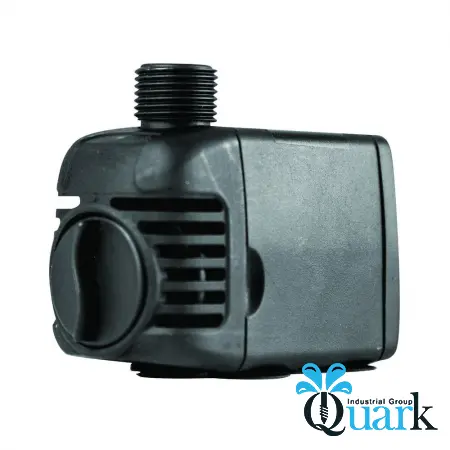Analyze the image and provide a detailed answer to the question: What is the primary benefit of this pump's design?

The caption highlights that the pump's design 'emphasizes functionality within limited spaces', making it ideal for apartments and units where traditional larger pumps would be excessive or noisy.